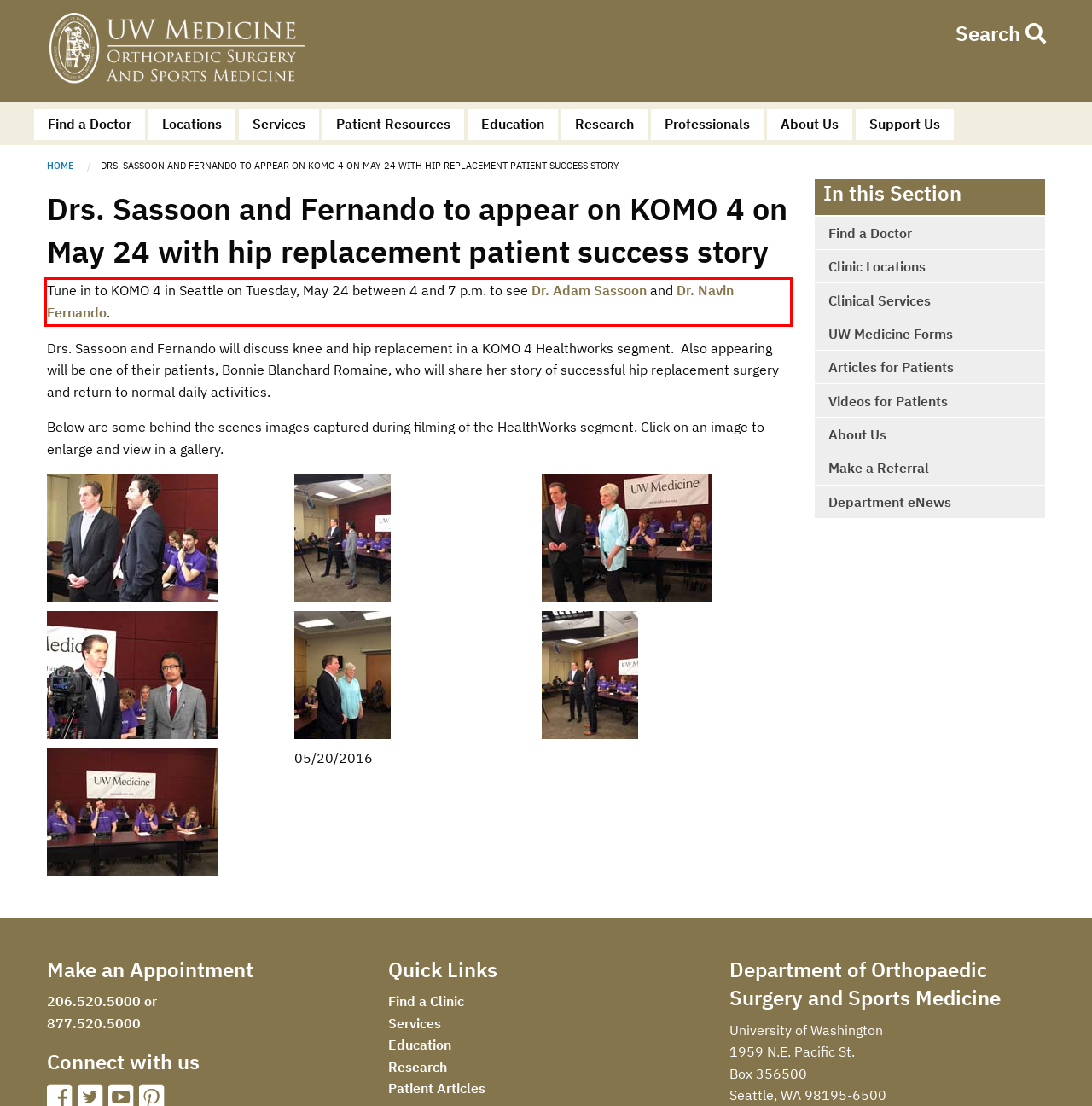You are provided with a webpage screenshot that includes a red rectangle bounding box. Extract the text content from within the bounding box using OCR.

Tune in to KOMO 4 in Seattle on Tuesday, May 24 between 4 and 7 p.m. to see Dr. Adam Sassoon and Dr. Navin Fernando.